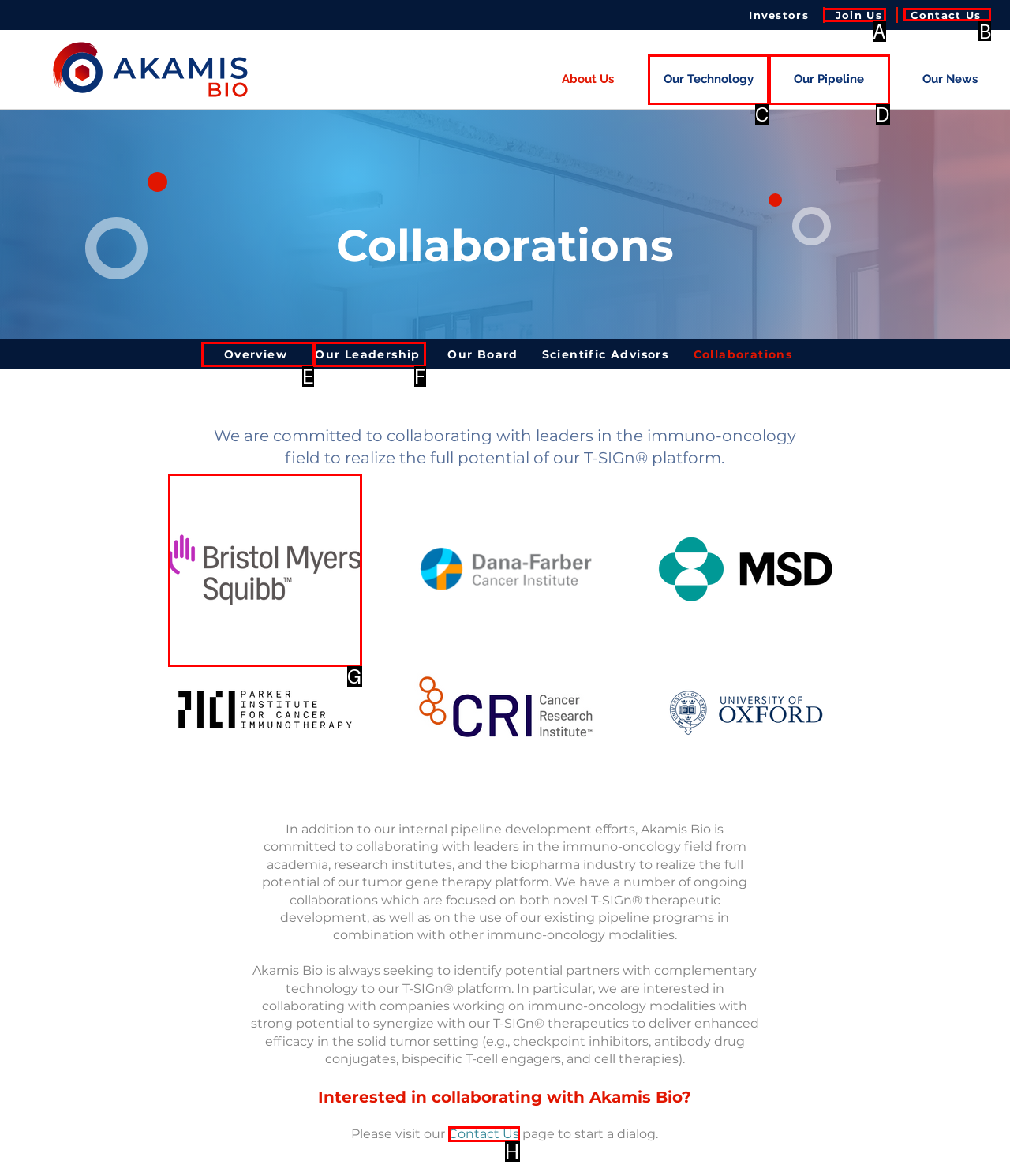Which HTML element should be clicked to complete the following task: Contact Us?
Answer with the letter corresponding to the correct choice.

B